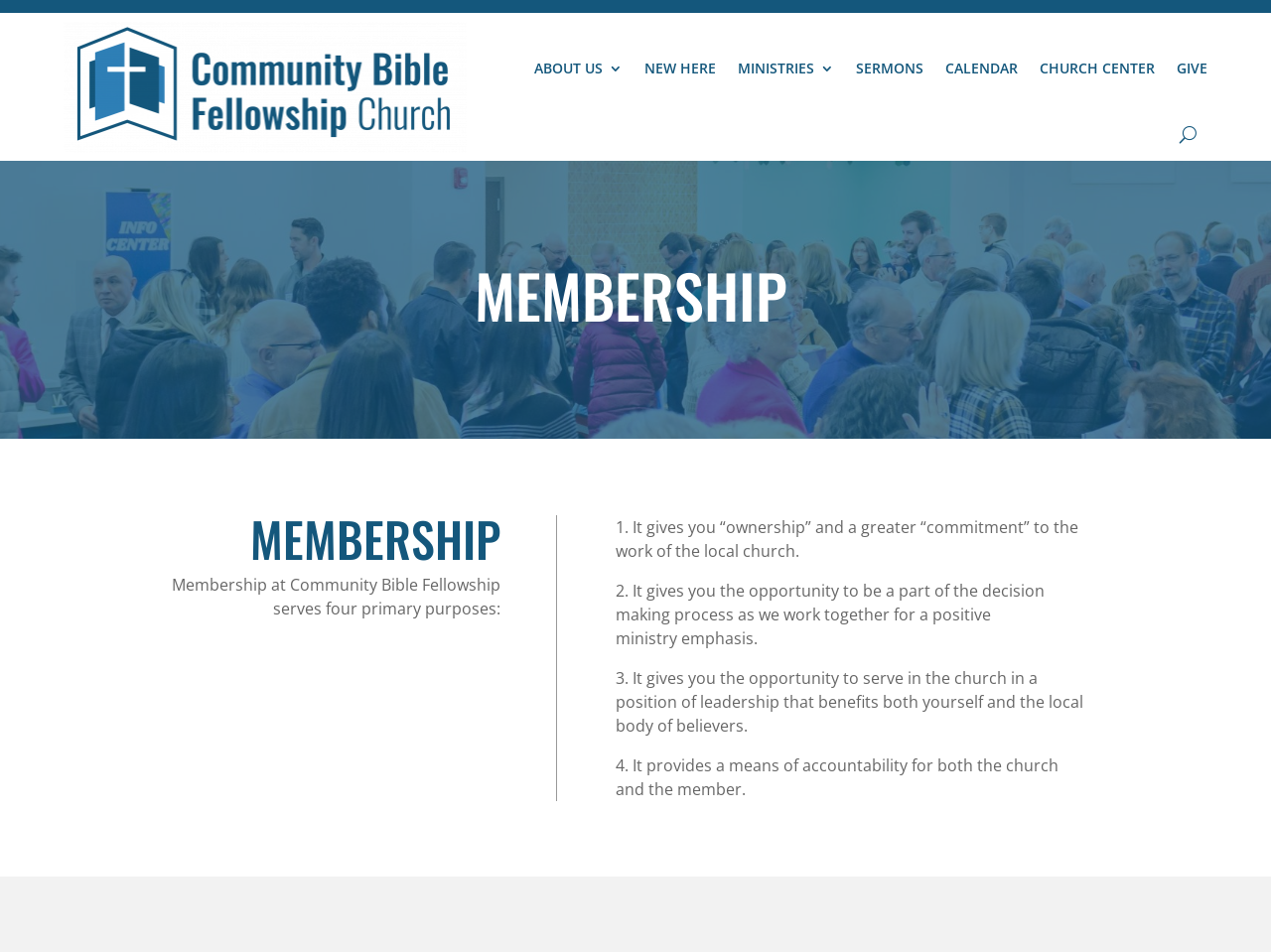Could you find the bounding box coordinates of the clickable area to complete this instruction: "Click MINISTRIES"?

[0.58, 0.022, 0.656, 0.122]